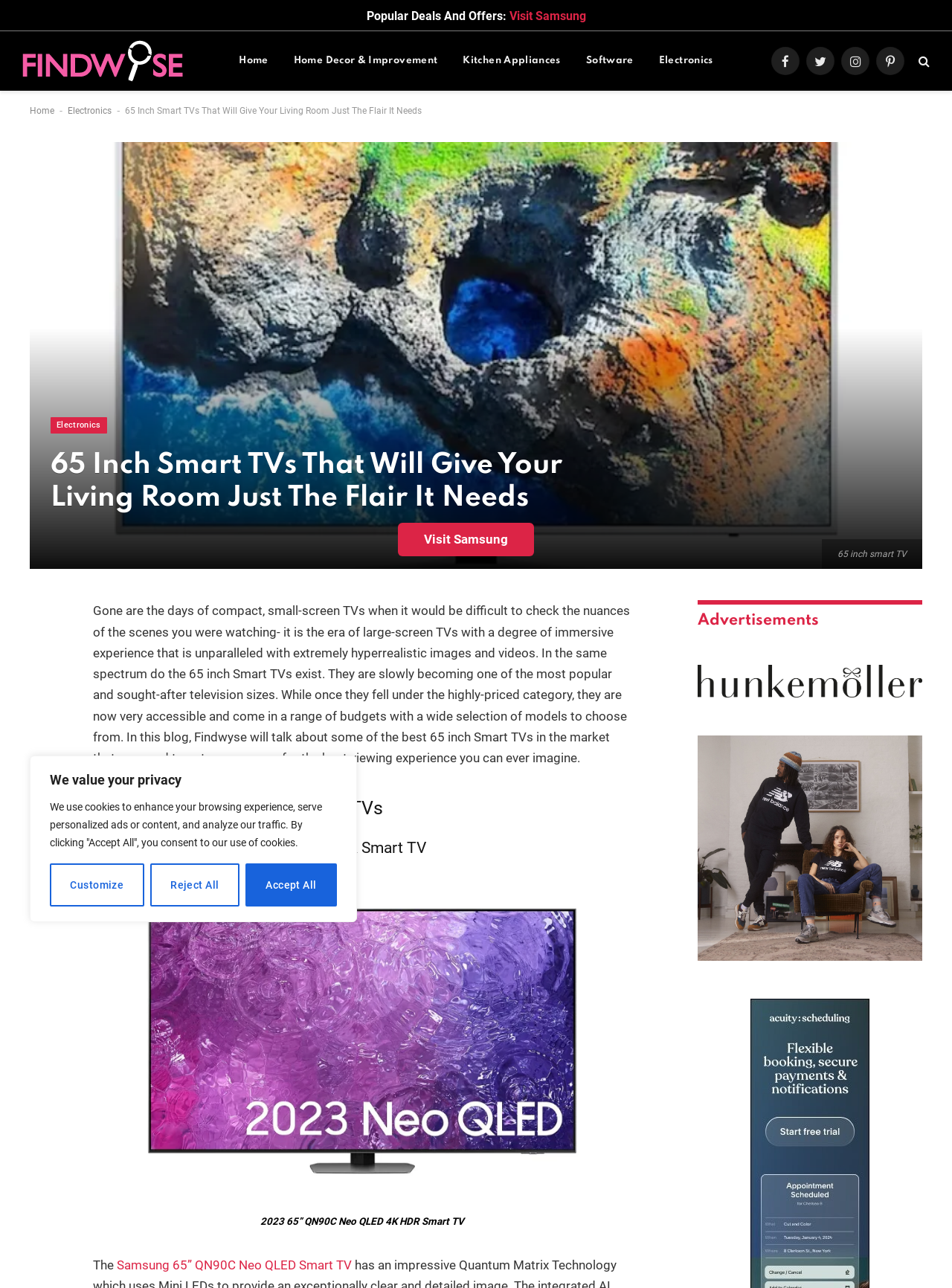Based on the image, please respond to the question with as much detail as possible:
What is the benefit of 65 inch smart TVs?

According to the webpage, 65 inch smart TVs provide an immersive experience with extremely hyperrealistic images and videos, which is a benefit of using these TVs.